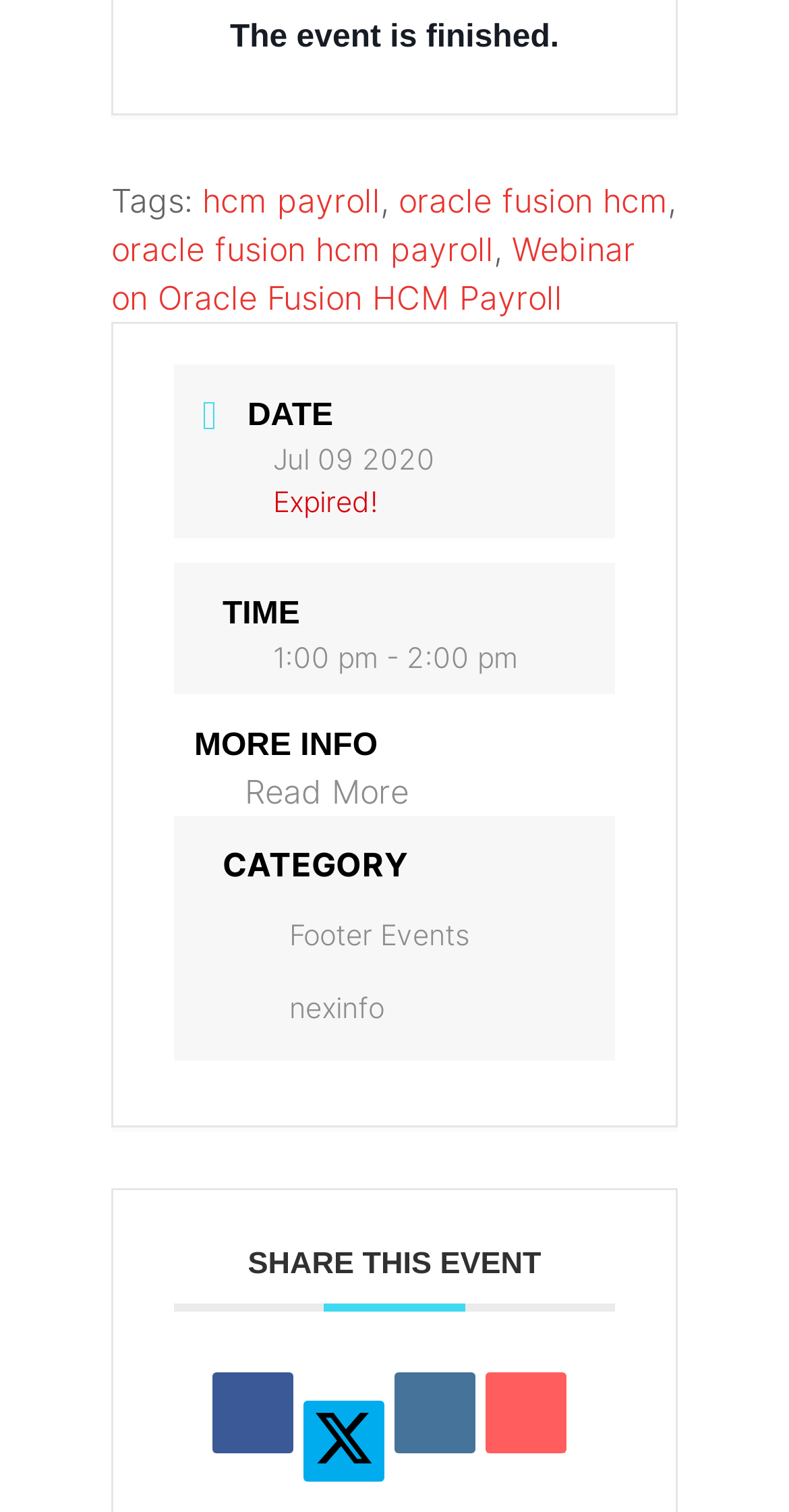Locate the bounding box of the UI element based on this description: "Leave a comment". Provide four float numbers between 0 and 1 as [left, top, right, bottom].

None